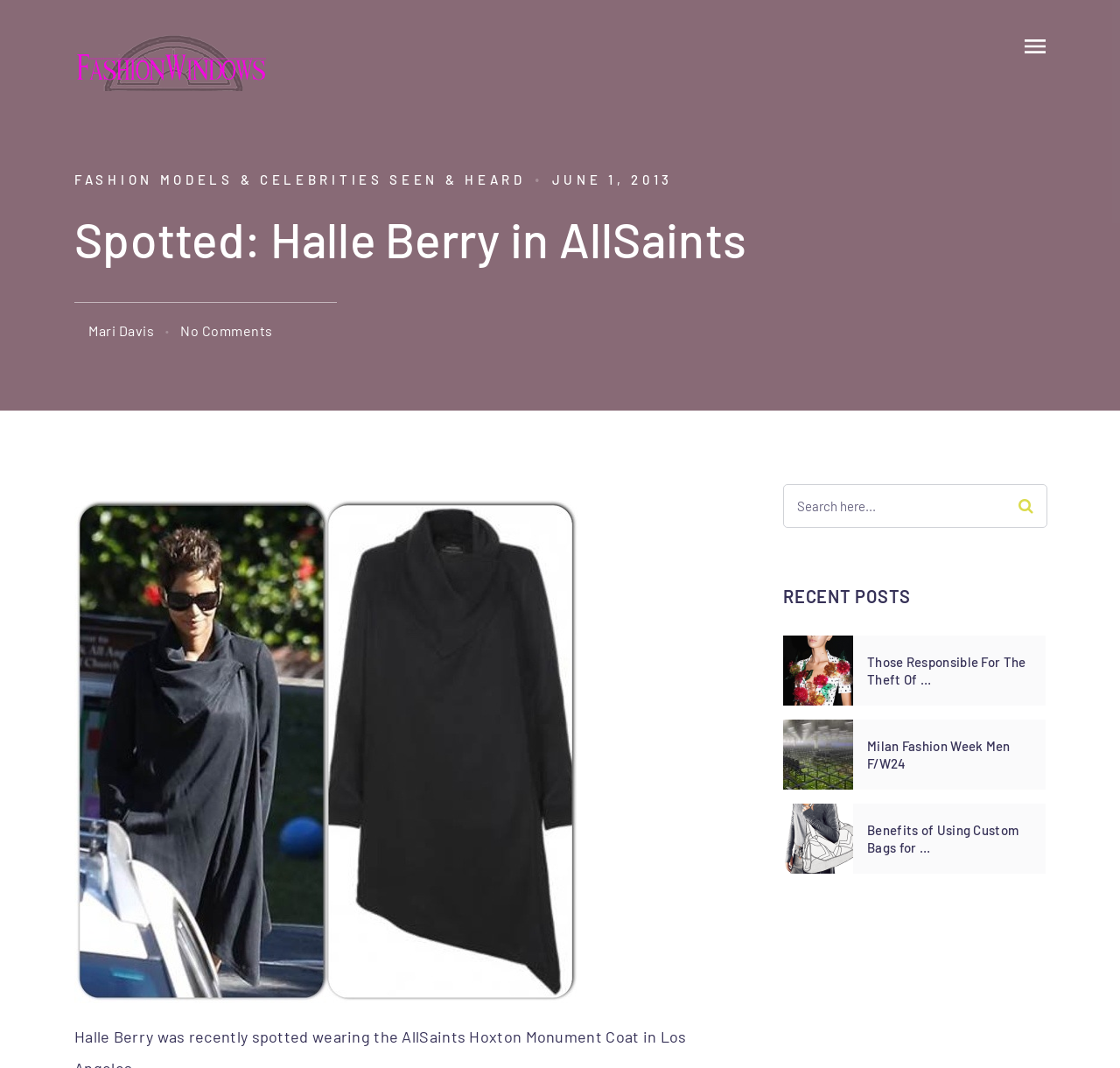Please identify the coordinates of the bounding box for the clickable region that will accomplish this instruction: "View recent post about Milan Fashion Week".

[0.774, 0.69, 0.921, 0.723]